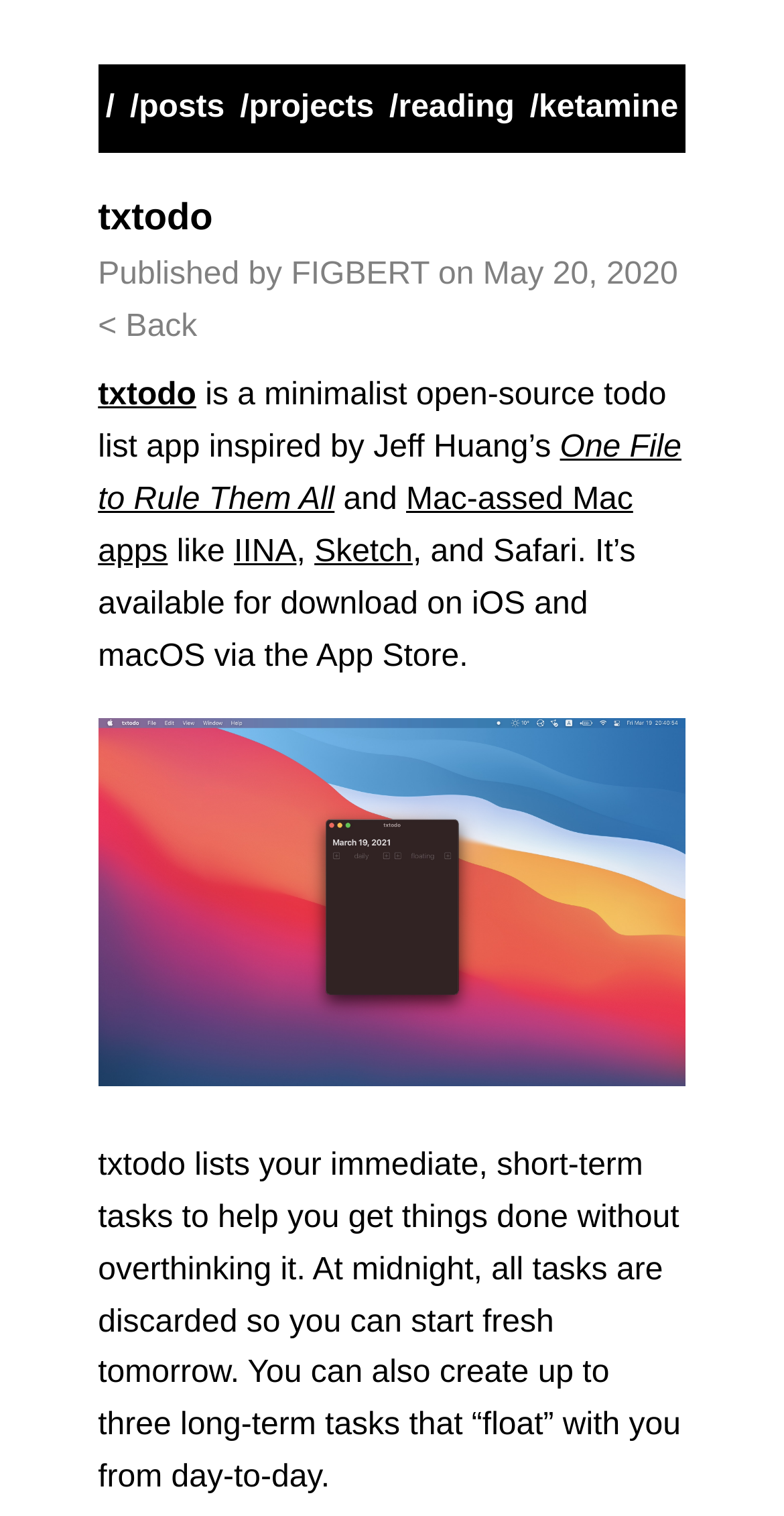Locate the bounding box coordinates of the element you need to click to accomplish the task described by this instruction: "go to home page".

[0.135, 0.054, 0.146, 0.089]